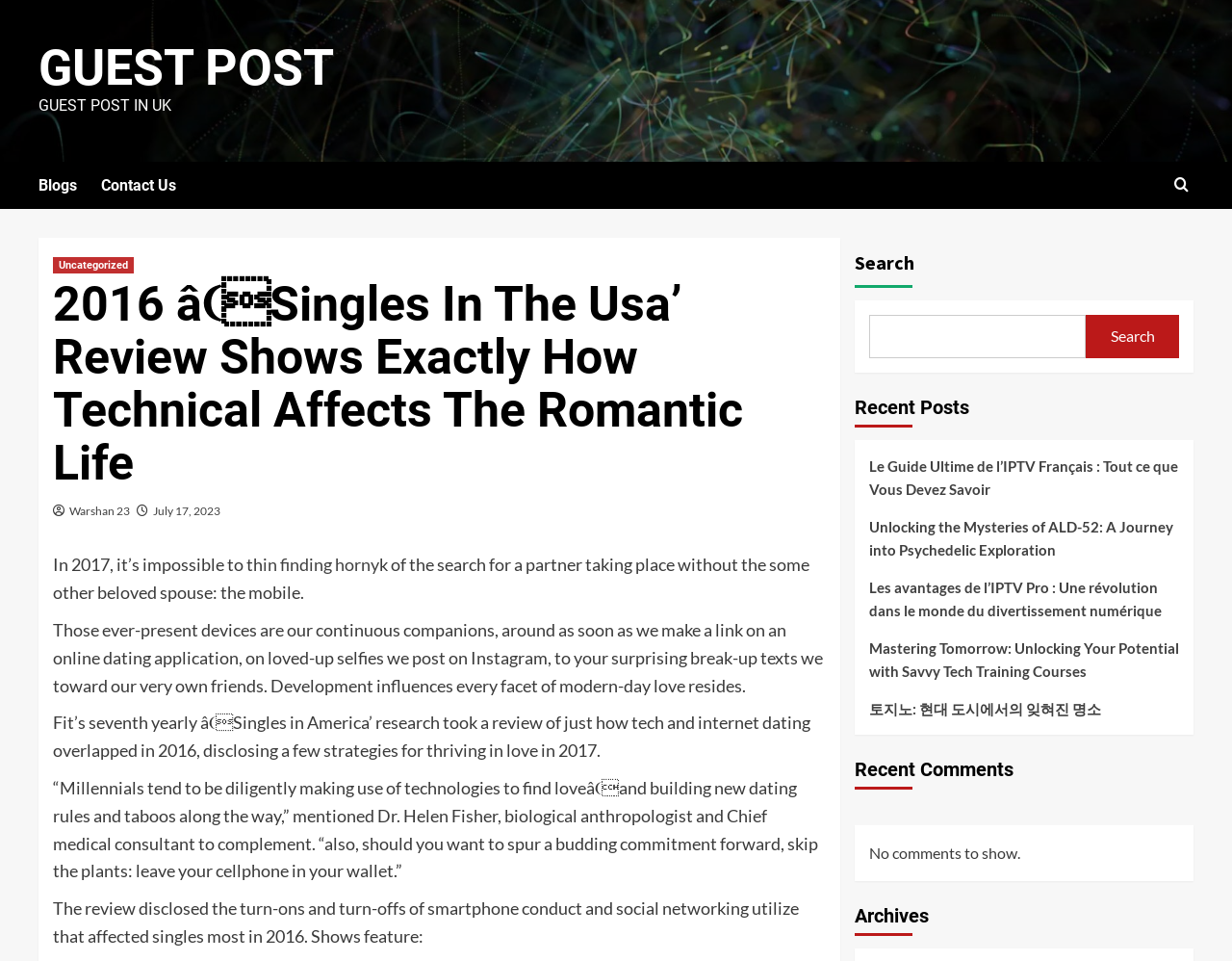What type of posts are listed under 'Recent Posts'?
Provide a detailed answer to the question, using the image to inform your response.

The 'Recent Posts' section lists various articles on different topics, including IPTV, psychedelic exploration, tech training courses, and more, which are likely recent publications on the website.